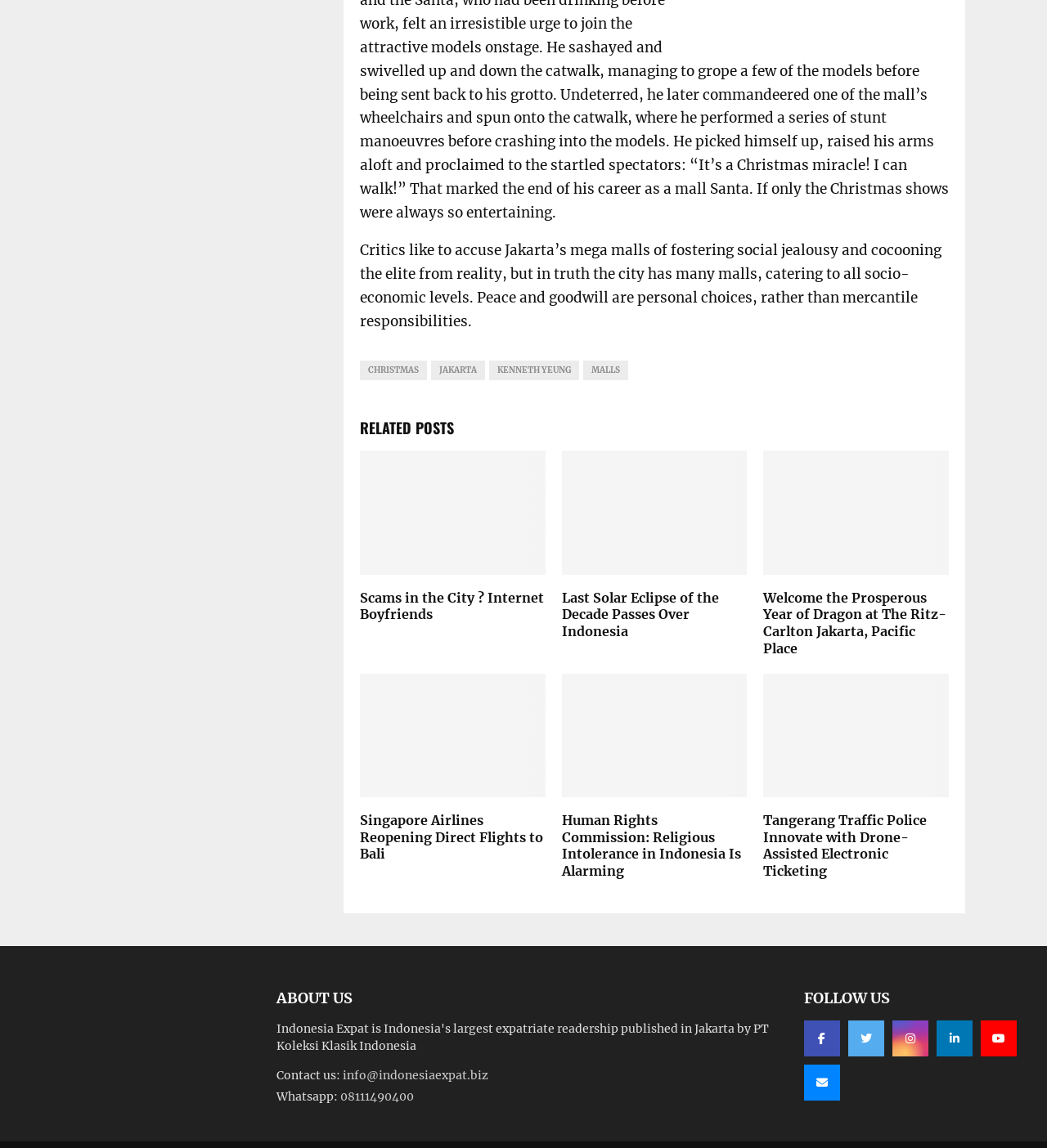Indicate the bounding box coordinates of the clickable region to achieve the following instruction: "Follow us on Facebook."

[0.768, 0.889, 0.802, 0.92]